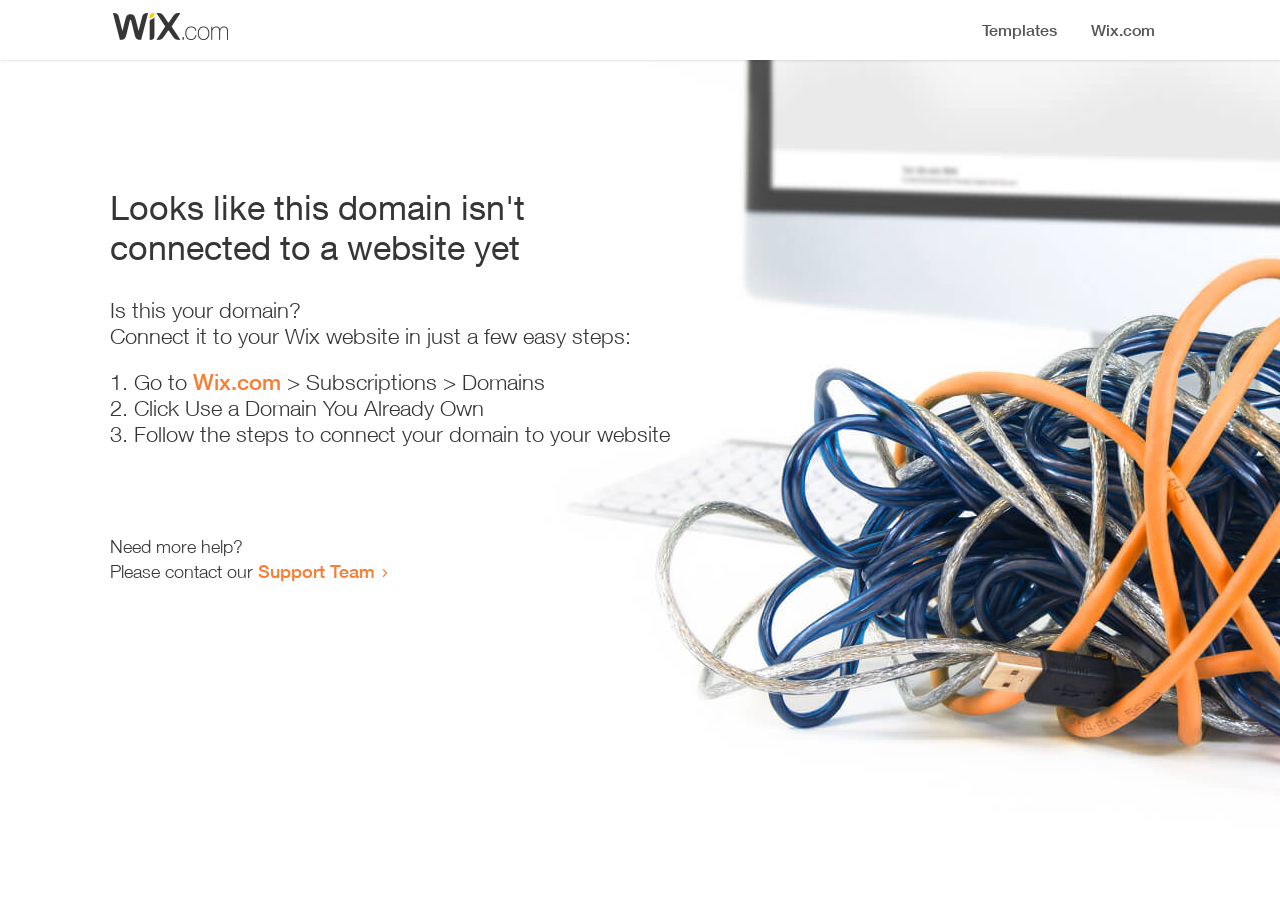Given the description "Support Team", determine the bounding box of the corresponding UI element.

[0.202, 0.607, 0.293, 0.631]